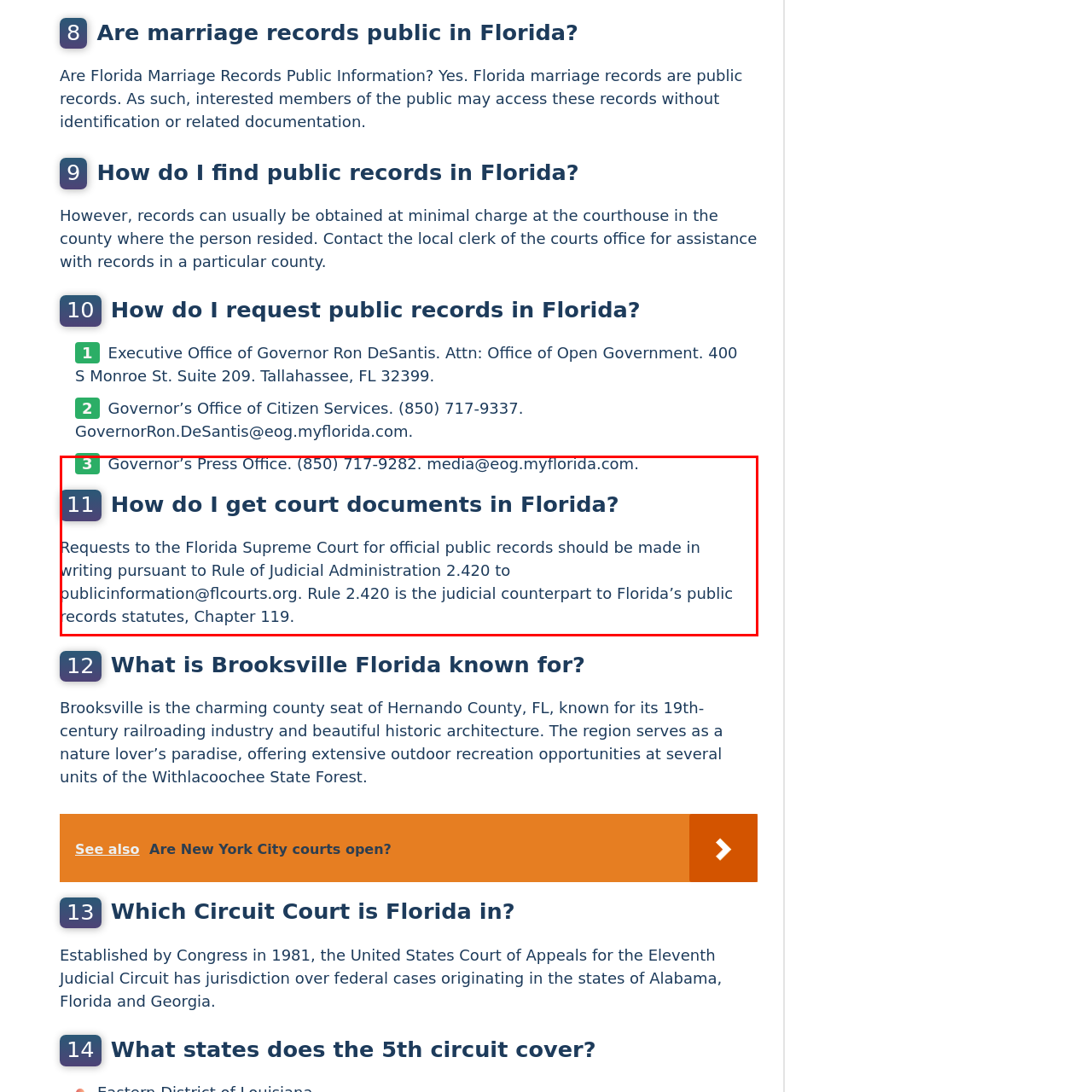Please review the portion of the image contained within the red boundary and provide a detailed answer to the subsequent question, referencing the image: What chapter outlines Florida's public records statutes?

The caption notes that Rule 2.420 aligns with Florida's public records statutes outlined in Chapter 119, which suggests that Chapter 119 is the relevant chapter for public records statutes in Florida.